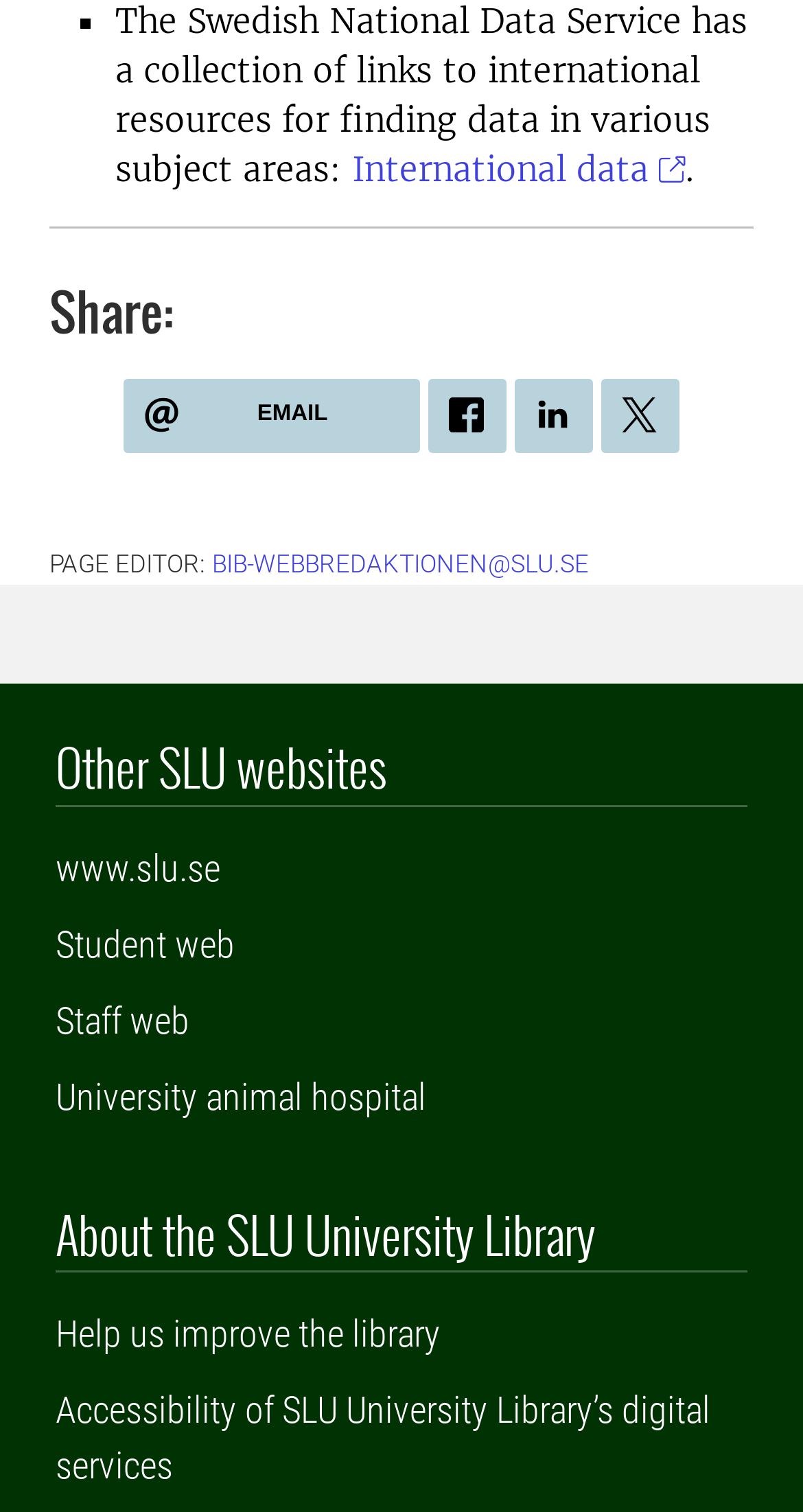Return the bounding box coordinates of the UI element that corresponds to this description: "Facebook". The coordinates must be given as four float numbers in the range of 0 and 1, [left, top, right, bottom].

[0.533, 0.25, 0.63, 0.3]